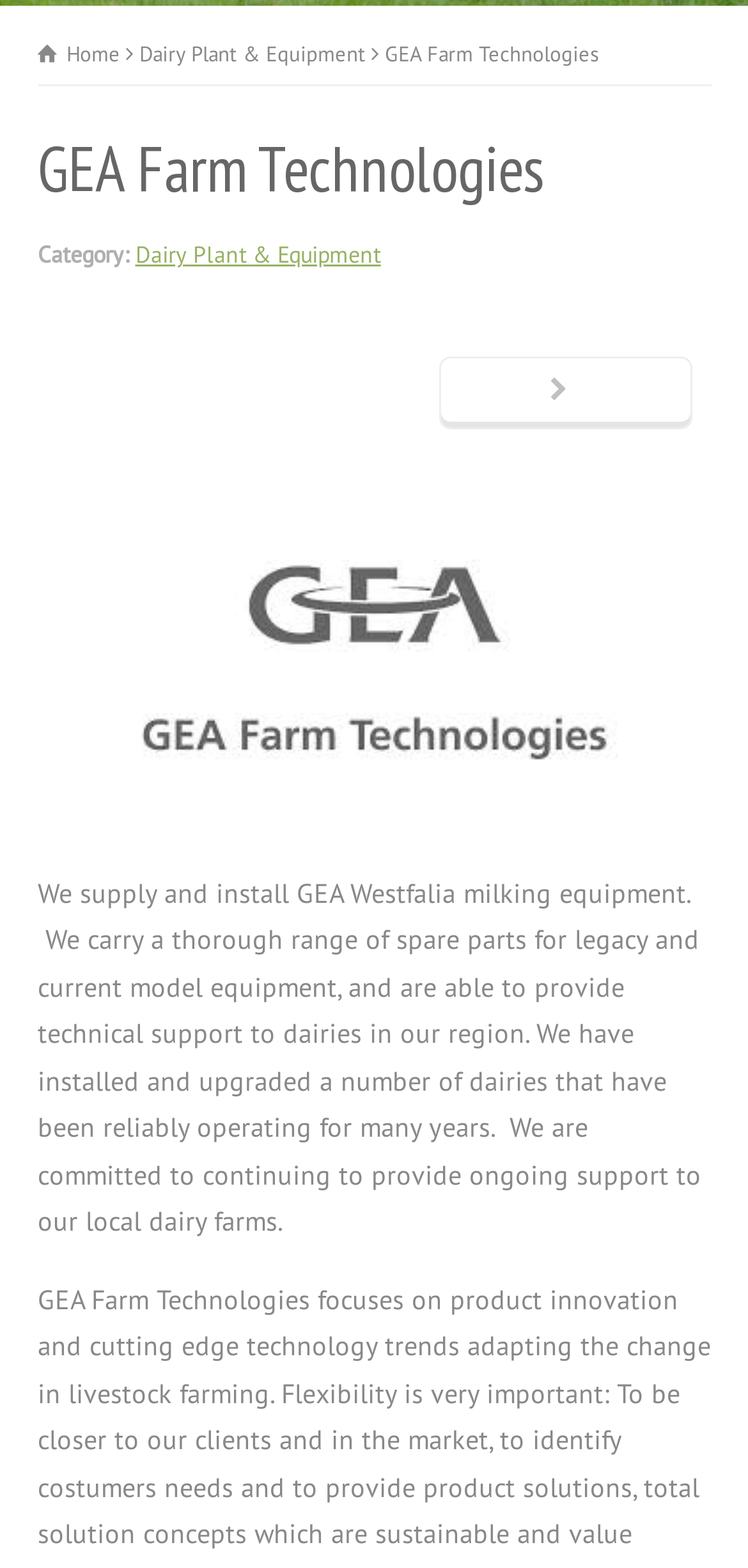Find the bounding box coordinates corresponding to the UI element with the description: "alt="dairy"". The coordinates should be formatted as [left, top, right, bottom], with values as floats between 0 and 1.

[0.05, 0.298, 0.95, 0.535]